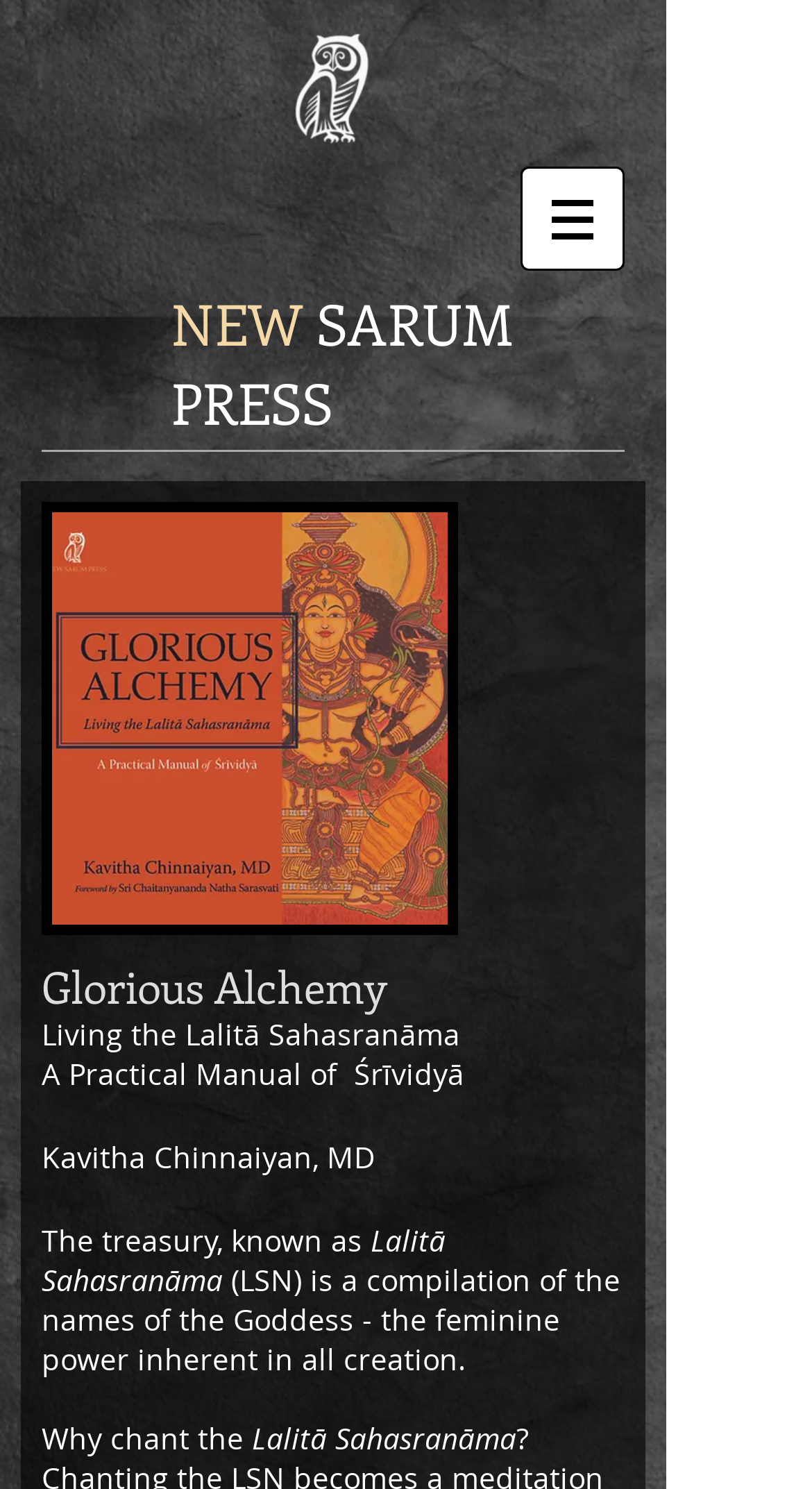Provide a one-word or short-phrase response to the question:
What is the name of the goddess mentioned in the text?

Lalitā